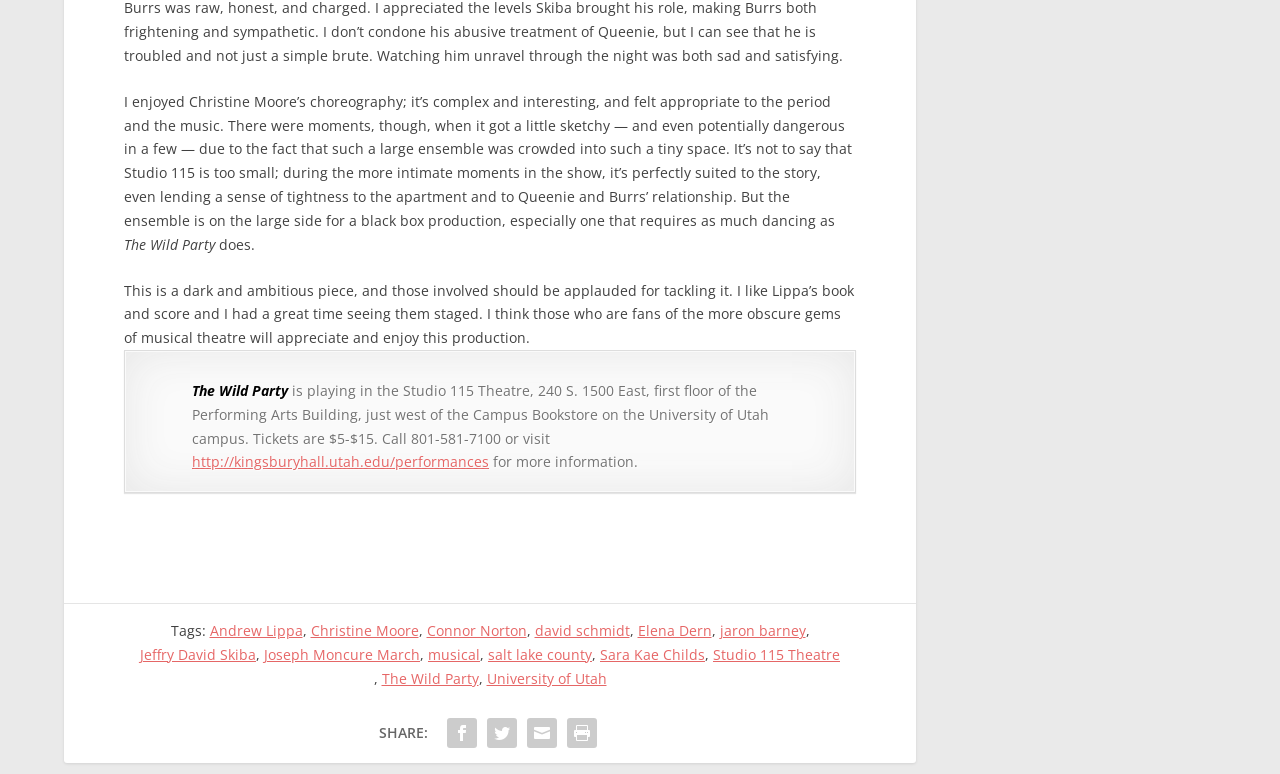Who played the role of Burrs in the play?
Please give a detailed and elaborate explanation in response to the question.

The answer can be found in the StaticText element with ID 229, which mentions Jeffry David Skiba's portrayal of Burrs. This information is also confirmed by the link element with ID 249, which lists Jeffry David Skiba as one of the tags.